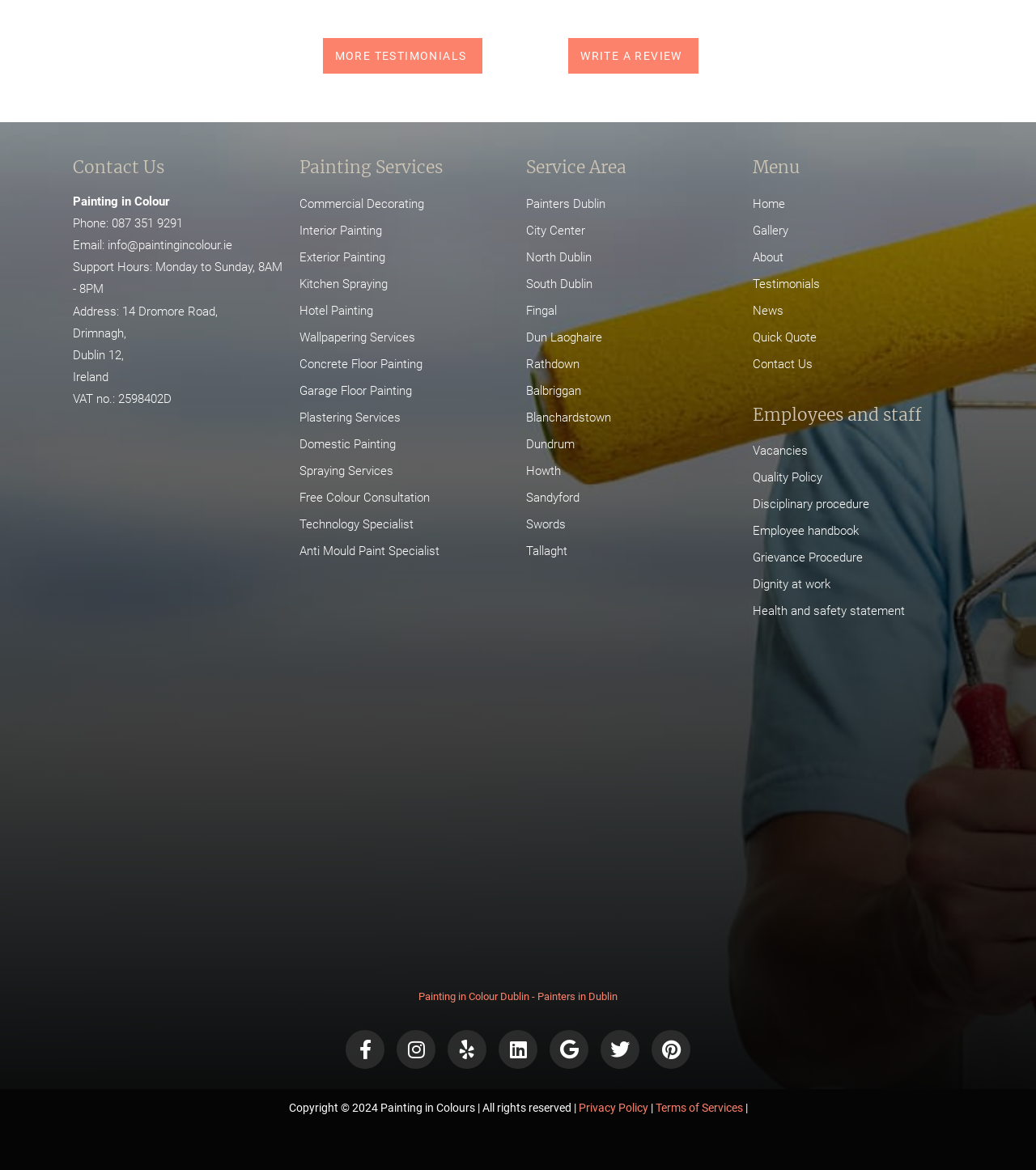Answer the following in one word or a short phrase: 
How many social media links are there?

7